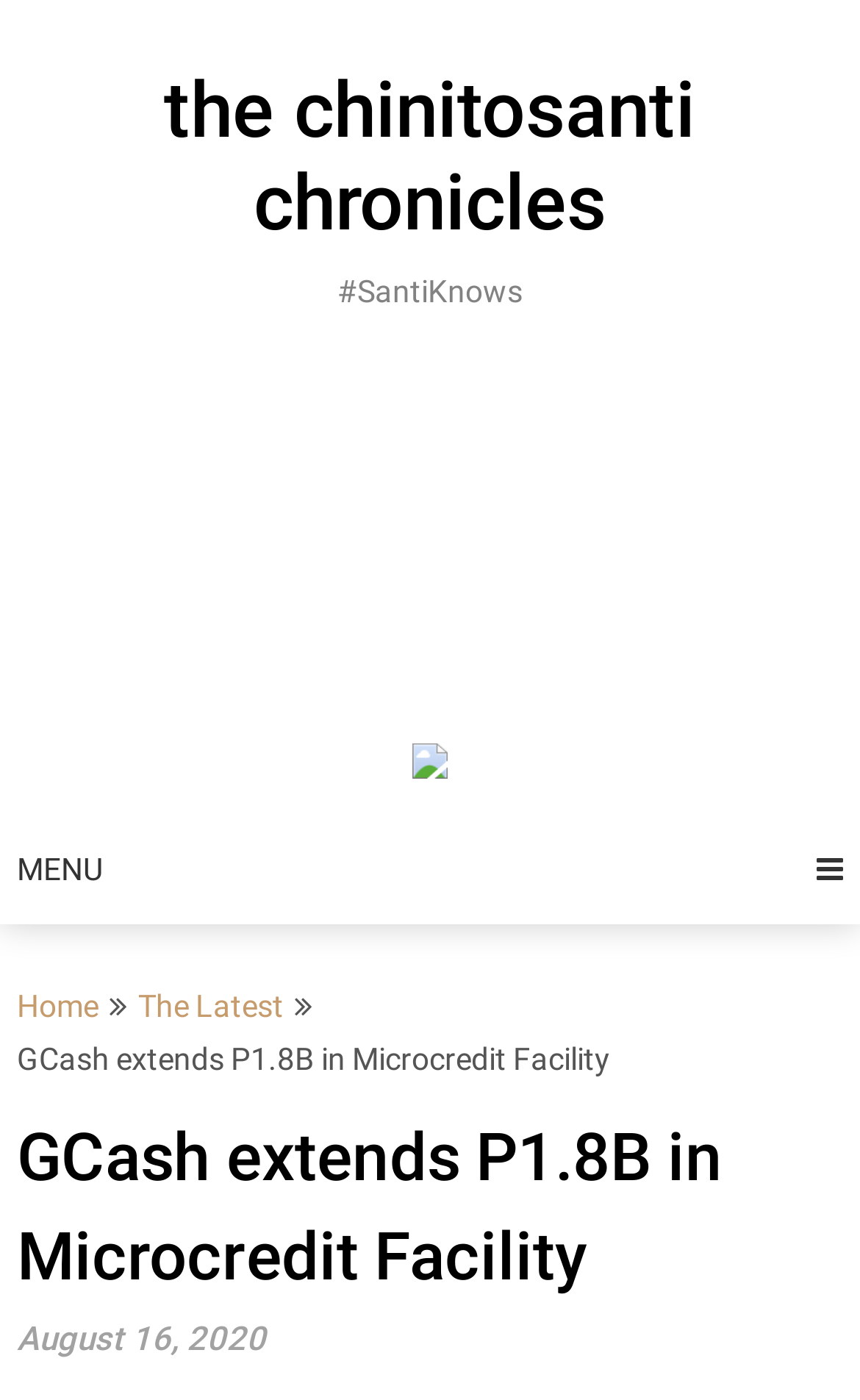Can you extract the headline from the webpage for me?

GCash extends P1.8B in Microcredit Facility